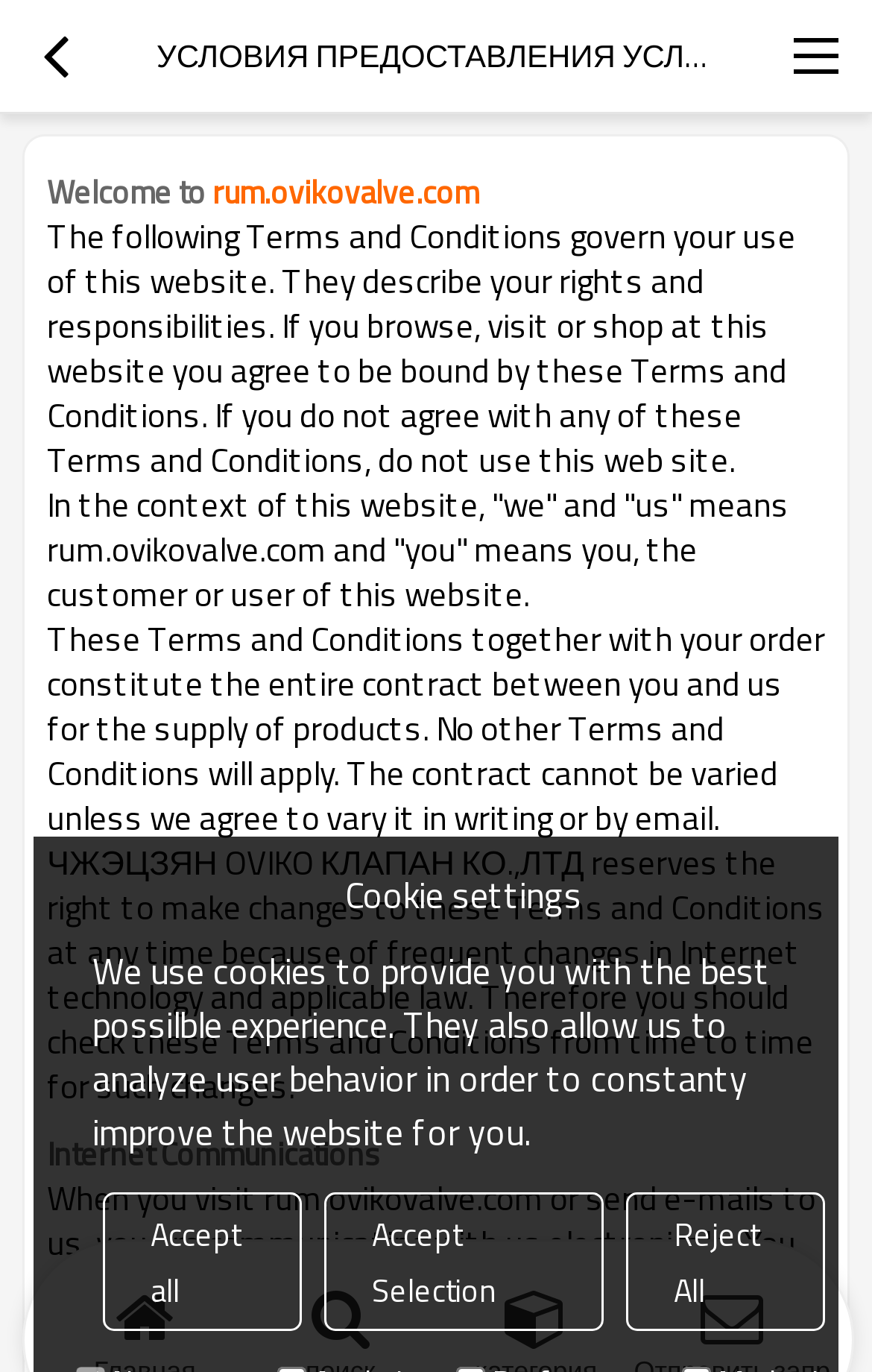Who is referred to as 'we' and 'us' in the context of this website?
Refer to the image and give a detailed answer to the question.

The static text explains that in the context of this website, 'we' and 'us' refers to rum.ovikovalve.com, and 'you' refers to the customer or user of the website.